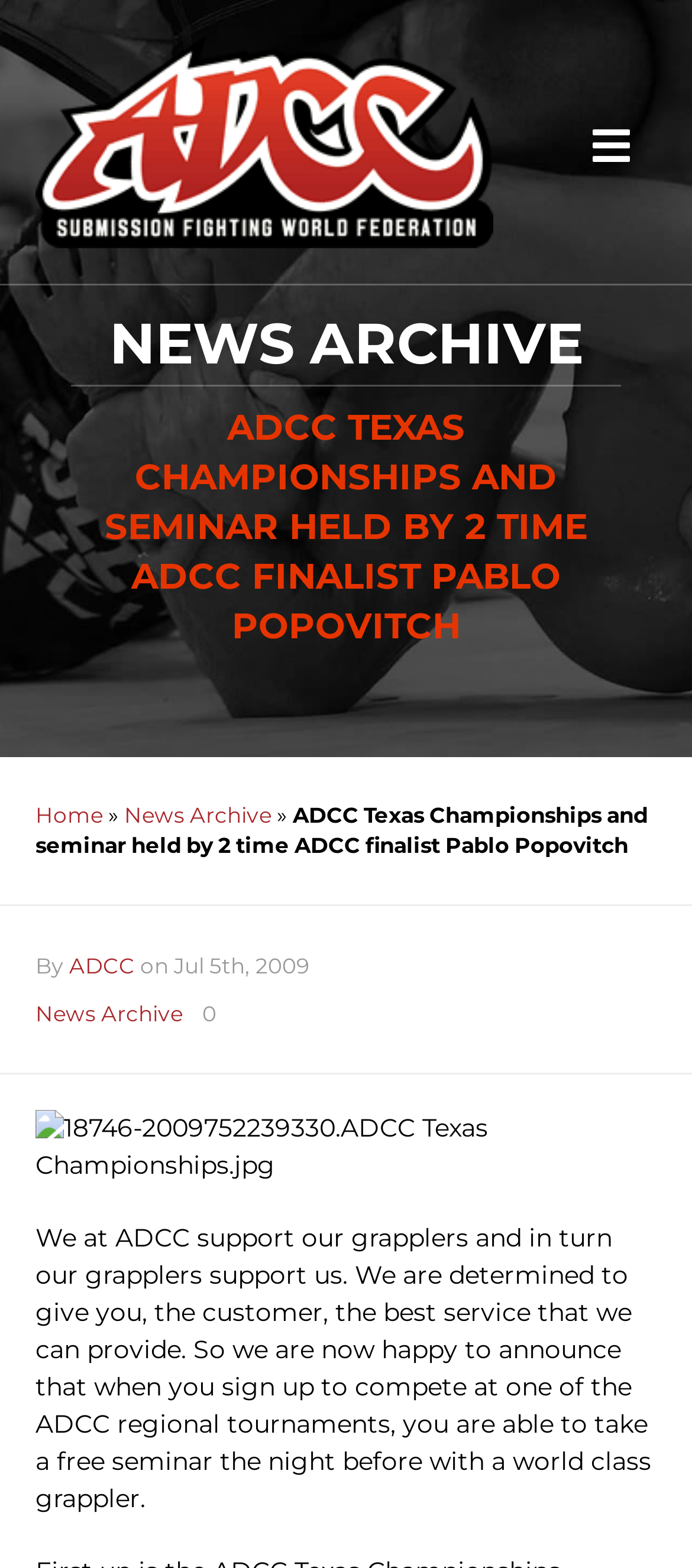Identify the primary heading of the webpage and provide its text.

ADCC TEXAS CHAMPIONSHIPS AND SEMINAR HELD BY 2 TIME ADCC FINALIST PABLO POPOVITCH